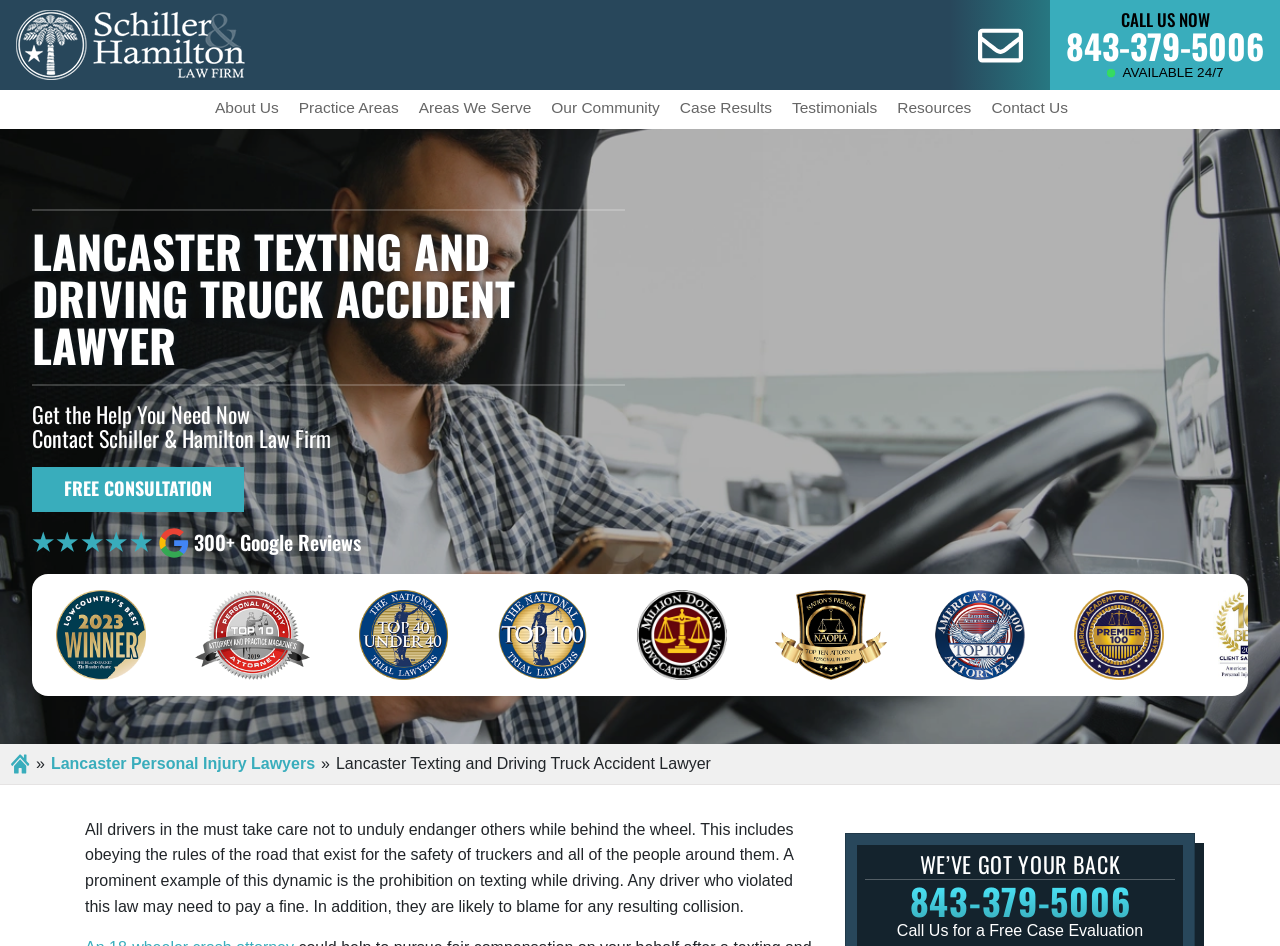What is the call-to-action at the bottom of the webpage?
Using the picture, provide a one-word or short phrase answer.

Call Us for a Free Case Evaluation